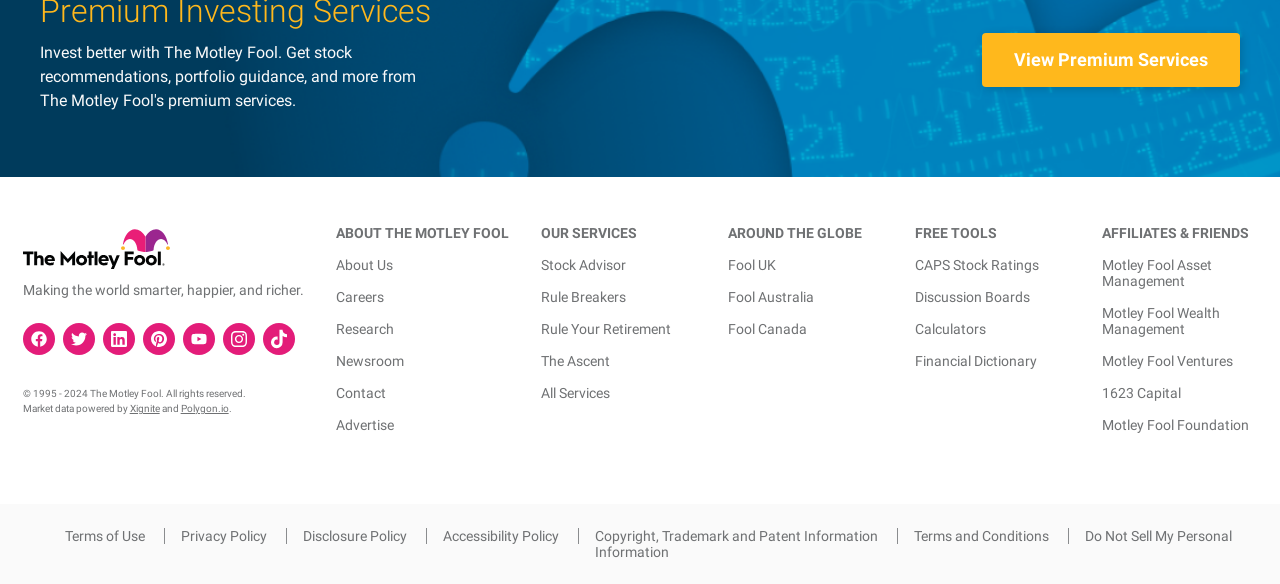Can you find the bounding box coordinates for the element that needs to be clicked to execute this instruction: "View terms of use"? The coordinates should be given as four float numbers between 0 and 1, i.e., [left, top, right, bottom].

[0.05, 0.904, 0.113, 0.931]